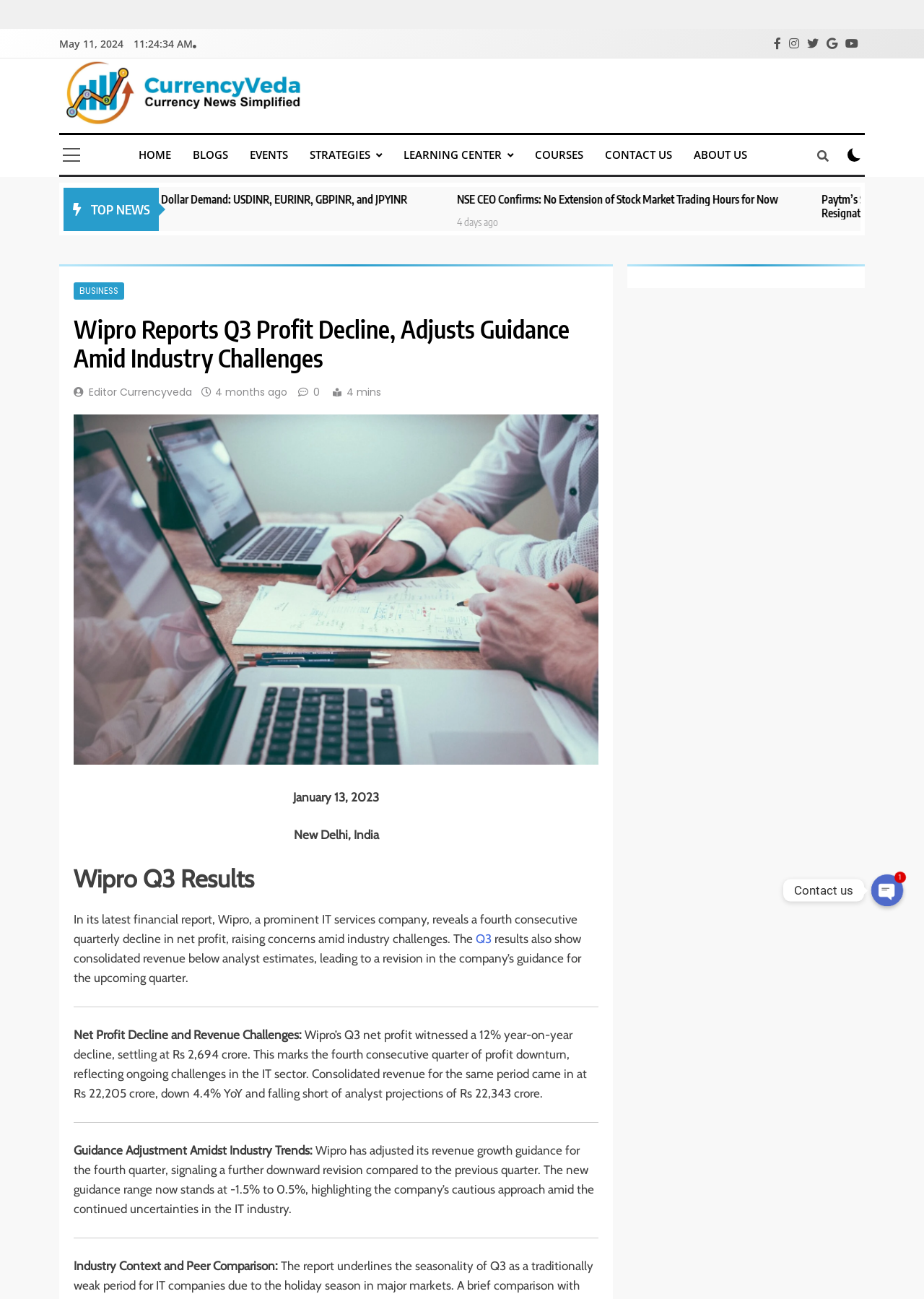Highlight the bounding box coordinates of the element that should be clicked to carry out the following instruction: "View the SPORTS section". The coordinates must be given as four float numbers ranging from 0 to 1, i.e., [left, top, right, bottom].

None